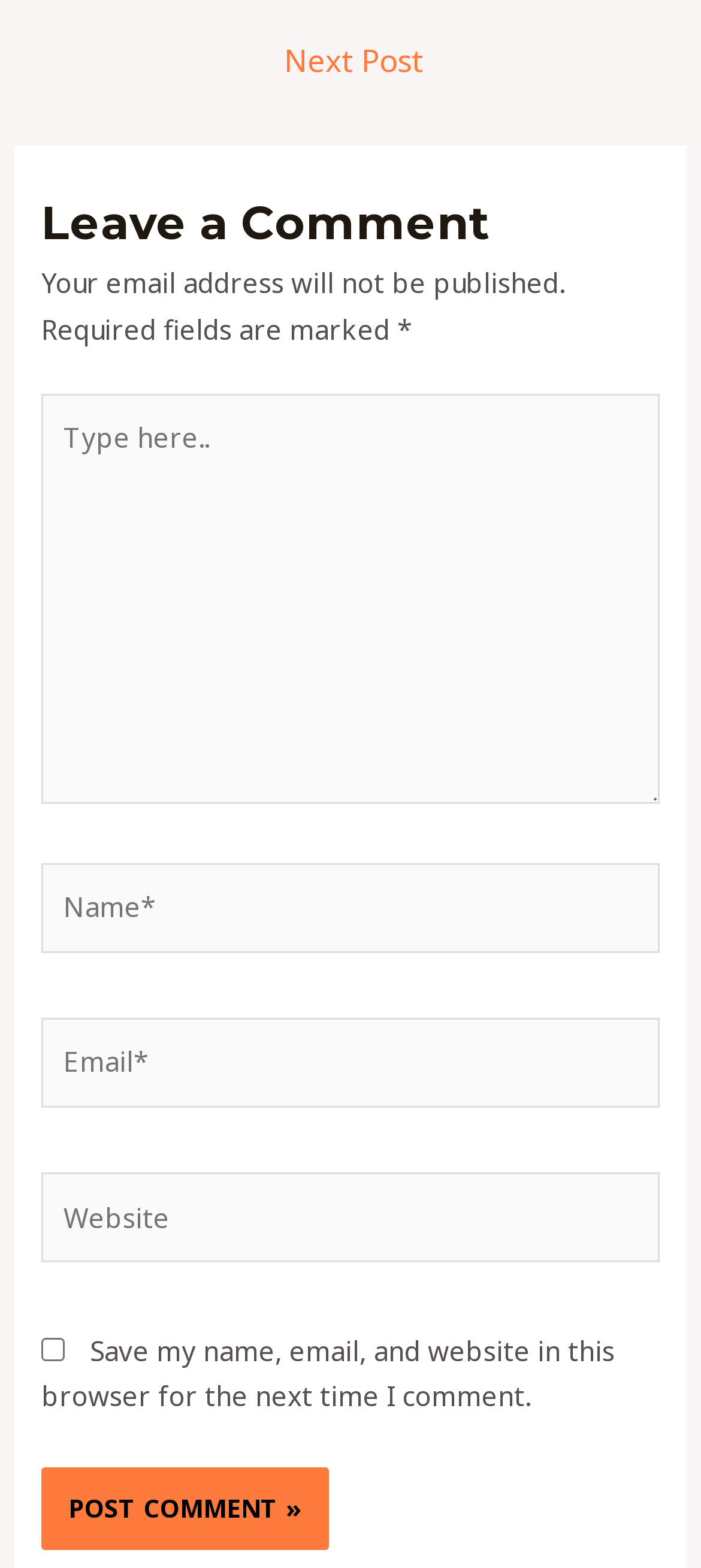Extract the bounding box coordinates of the UI element described: "Next Post →". Provide the coordinates in the format [left, top, right, bottom] with values ranging from 0 to 1.

[0.026, 0.019, 0.984, 0.064]